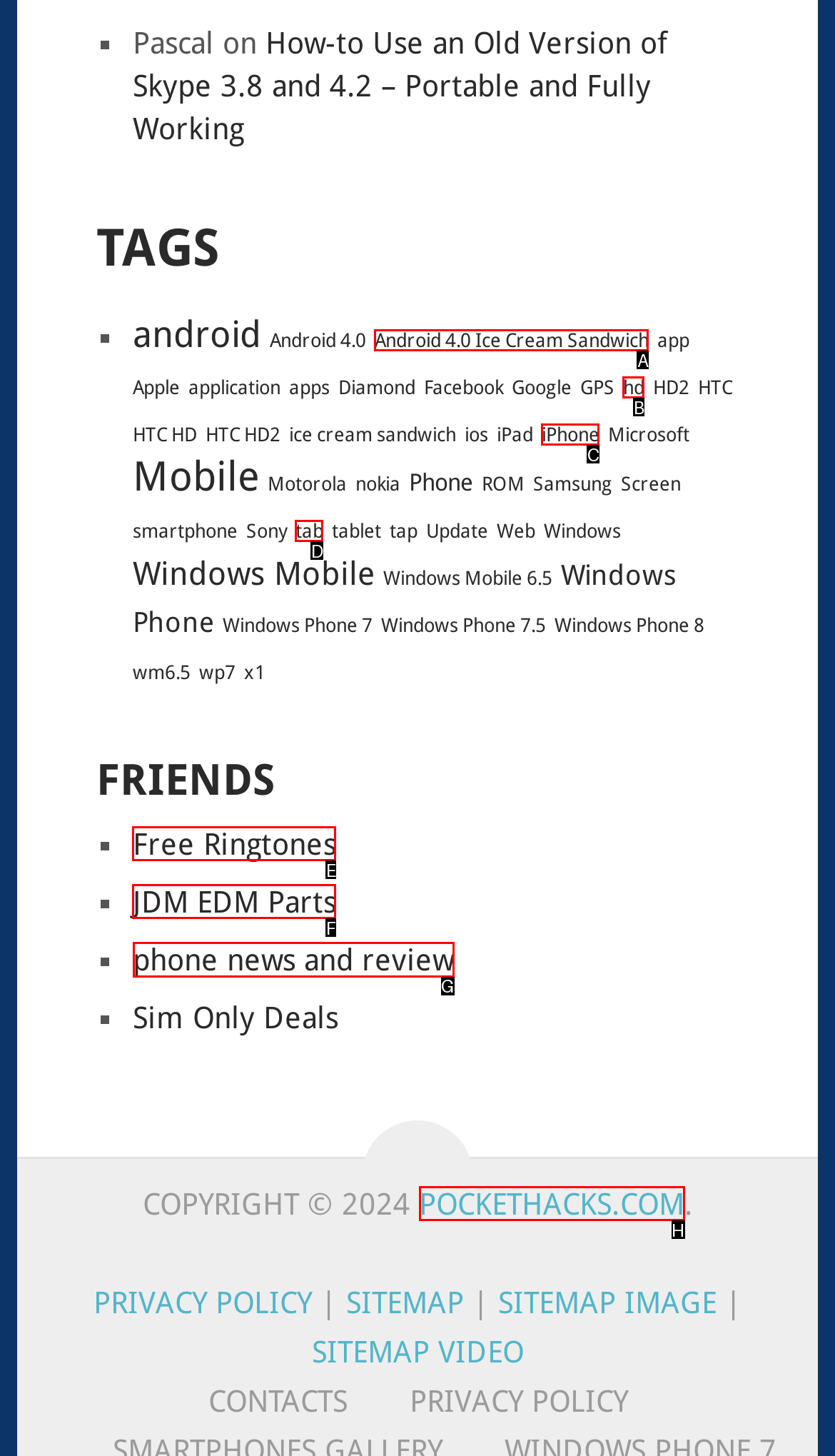Select the HTML element that should be clicked to accomplish the task: Explore the phone news and review page Reply with the corresponding letter of the option.

G